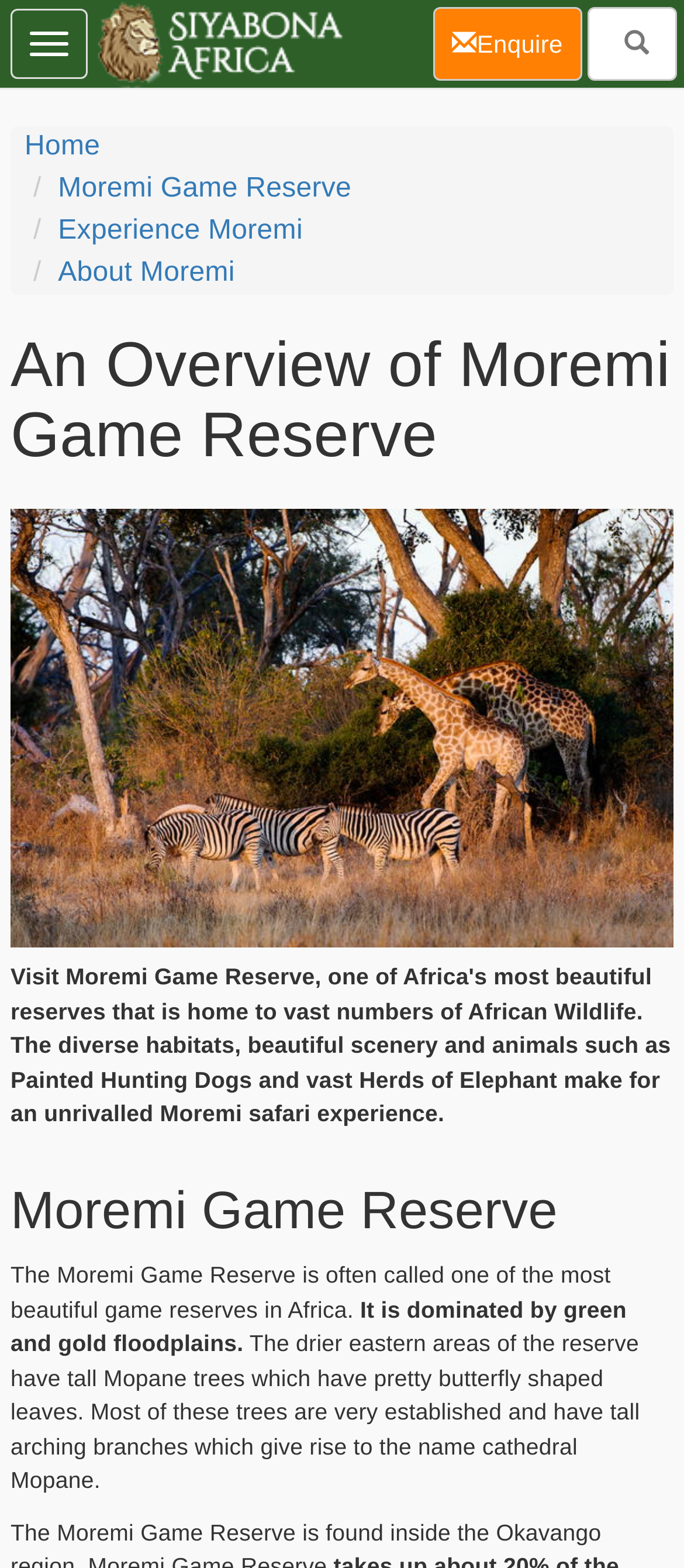Determine the bounding box coordinates in the format (top-left x, top-left y, bottom-right x, bottom-right y). Ensure all values are floating point numbers between 0 and 1. Identify the bounding box of the UI element described by: About Moremi

[0.085, 0.164, 0.343, 0.184]